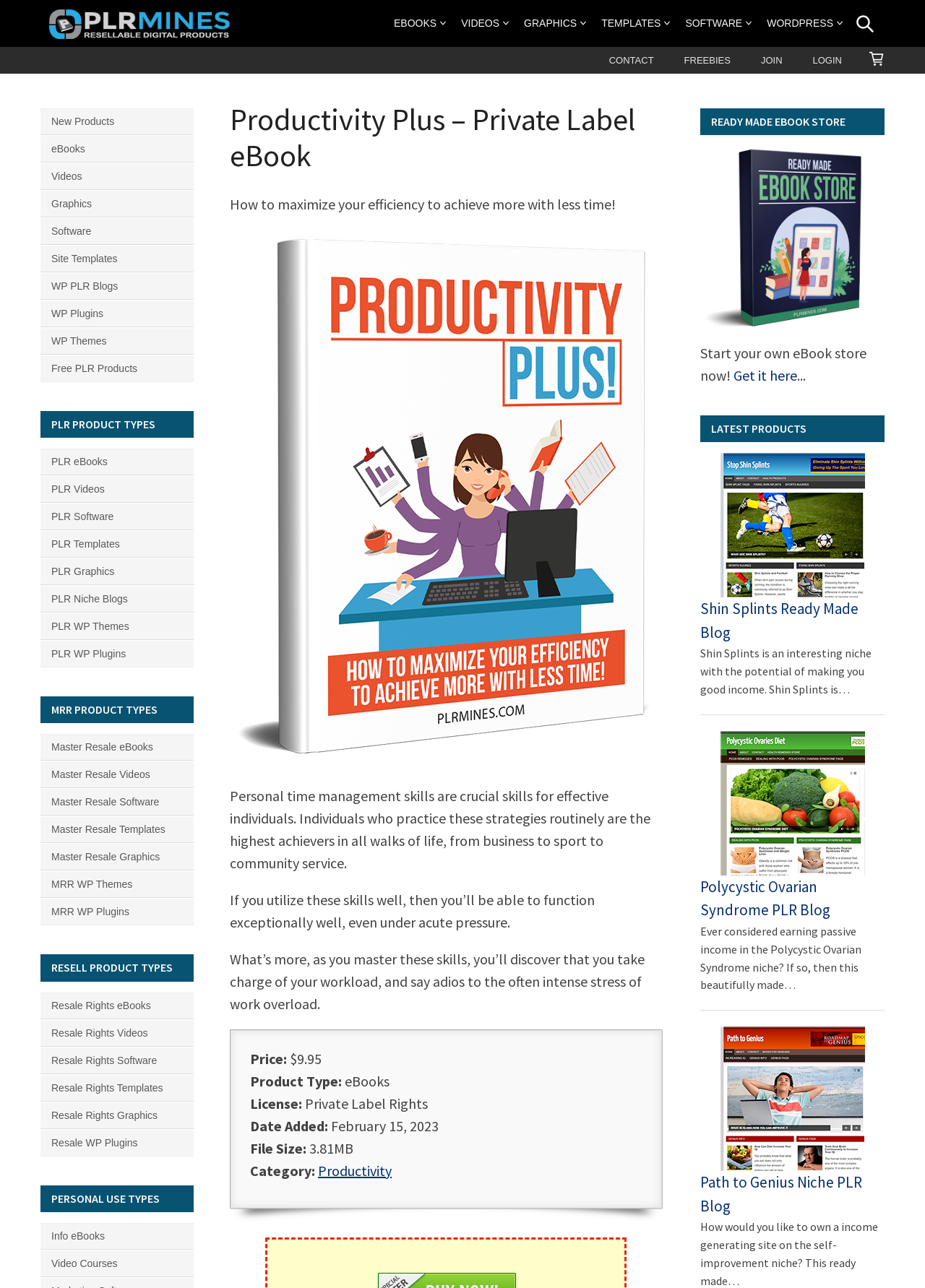Using details from the image, please answer the following question comprehensively:
What is the name of the private label eBook?

I found the answer by looking at the heading element with the text 'Productivity Plus – Private Label eBook' which is located at the top of the webpage.